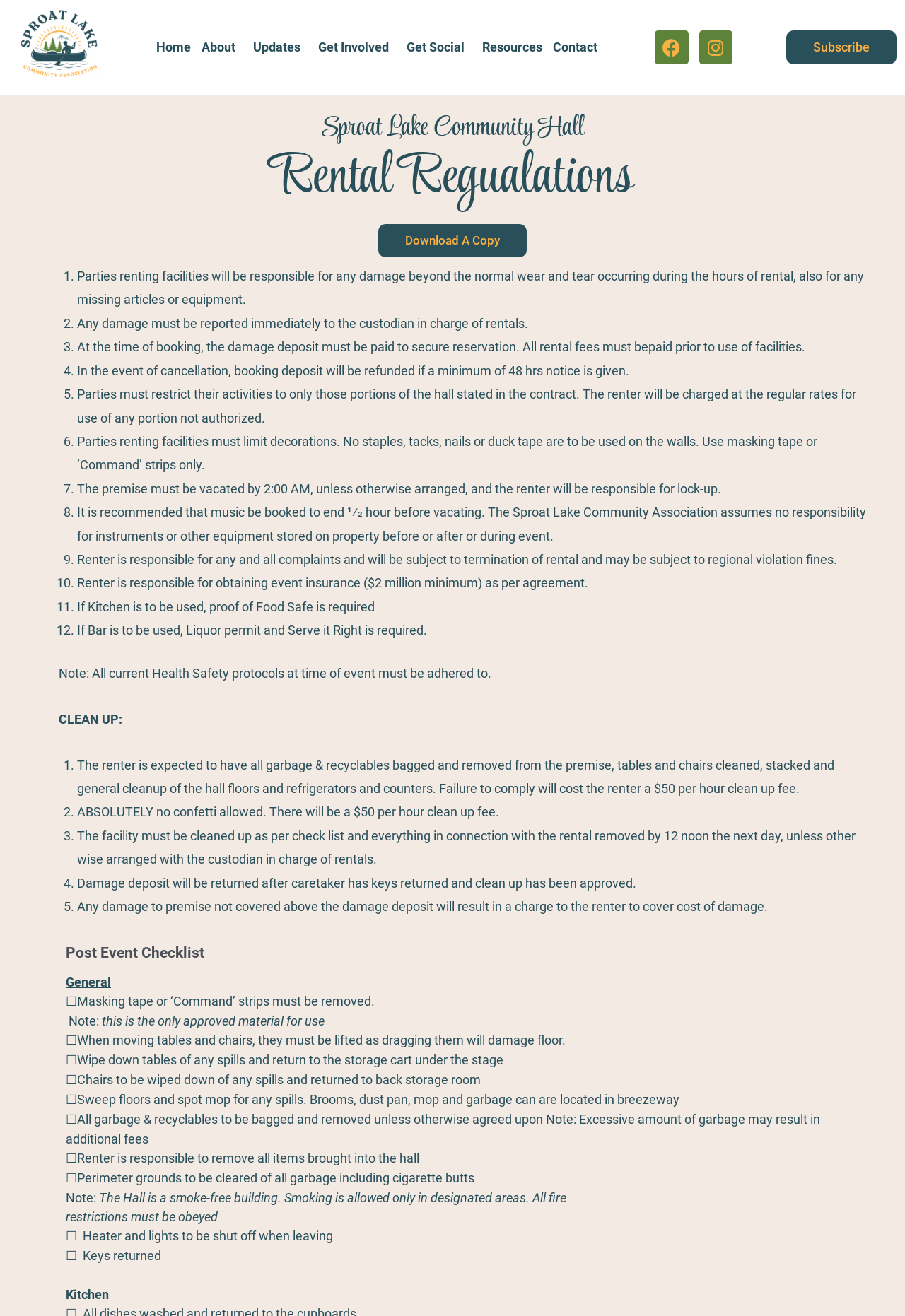Describe in detail what you see on the webpage.

The webpage is about the Sproat Lake Community Hall Rental Regulations. At the top, there is a navigation menu with links to "Home", "About", "Updates", "Get Involved", "Get Social", "Resources", "Contact", and social media links to Facebook and Instagram. Below the navigation menu, there are two headings: "Sproat Lake Community Hall" and "Rental Regulations". 

The main content of the webpage is a list of rental regulations, divided into numbered sections. Each section describes a specific rule or responsibility of the renter, such as damage deposits, cancellation policies, and cleanup requirements. The regulations are detailed and specific, covering topics like decorations, music, and kitchen use.

There is also a "Download A Copy" link, allowing users to download the rental regulations document. 

In the lower section of the webpage, there is a "Post Event Checklist" with a series of checkboxes and tasks for the renter to complete after the event, such as removing masking tape, wiping down tables, and sweeping the floors.